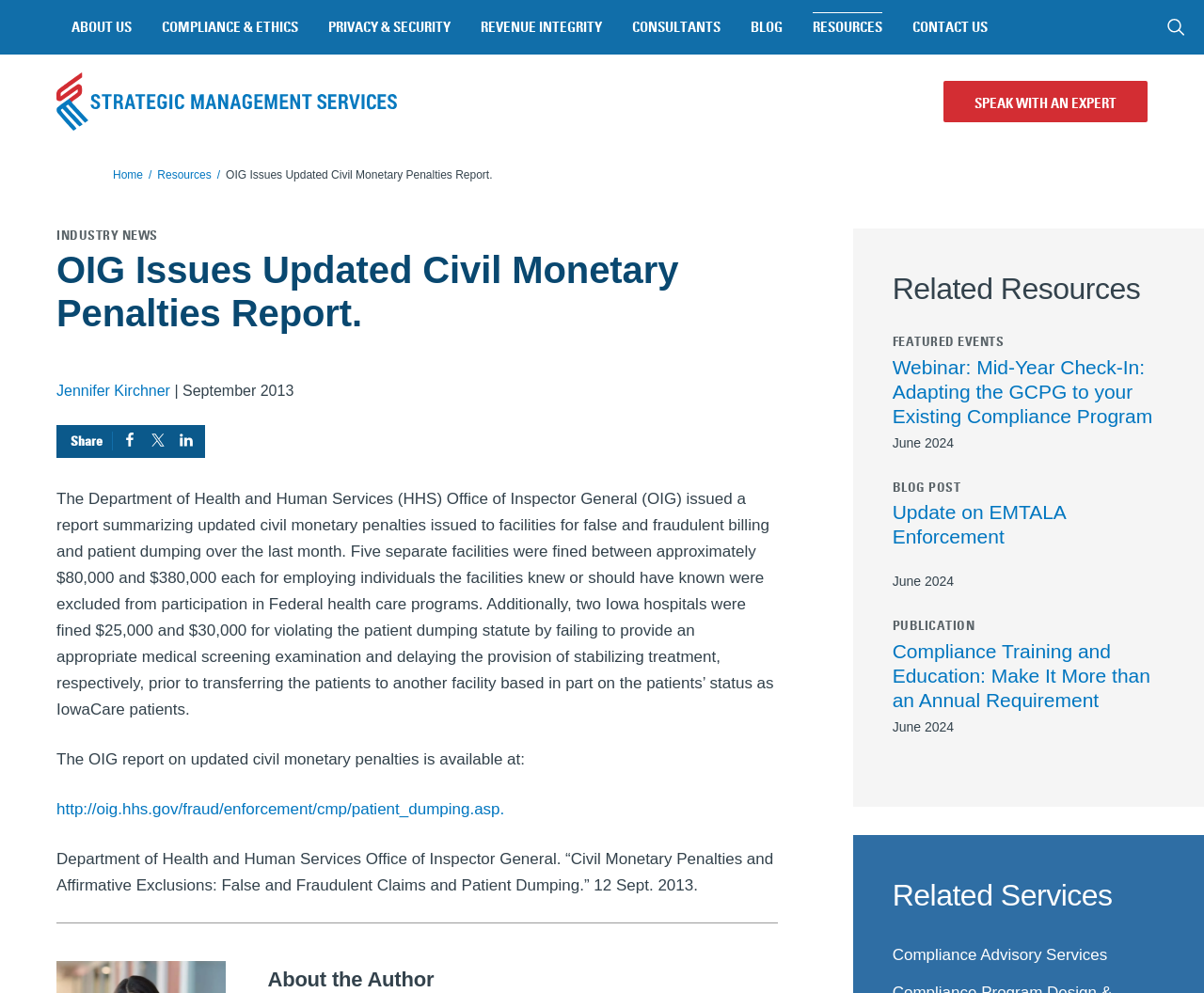Please identify the bounding box coordinates of the clickable area that will allow you to execute the instruction: "Search for something".

[0.953, 0.0, 1.0, 0.055]